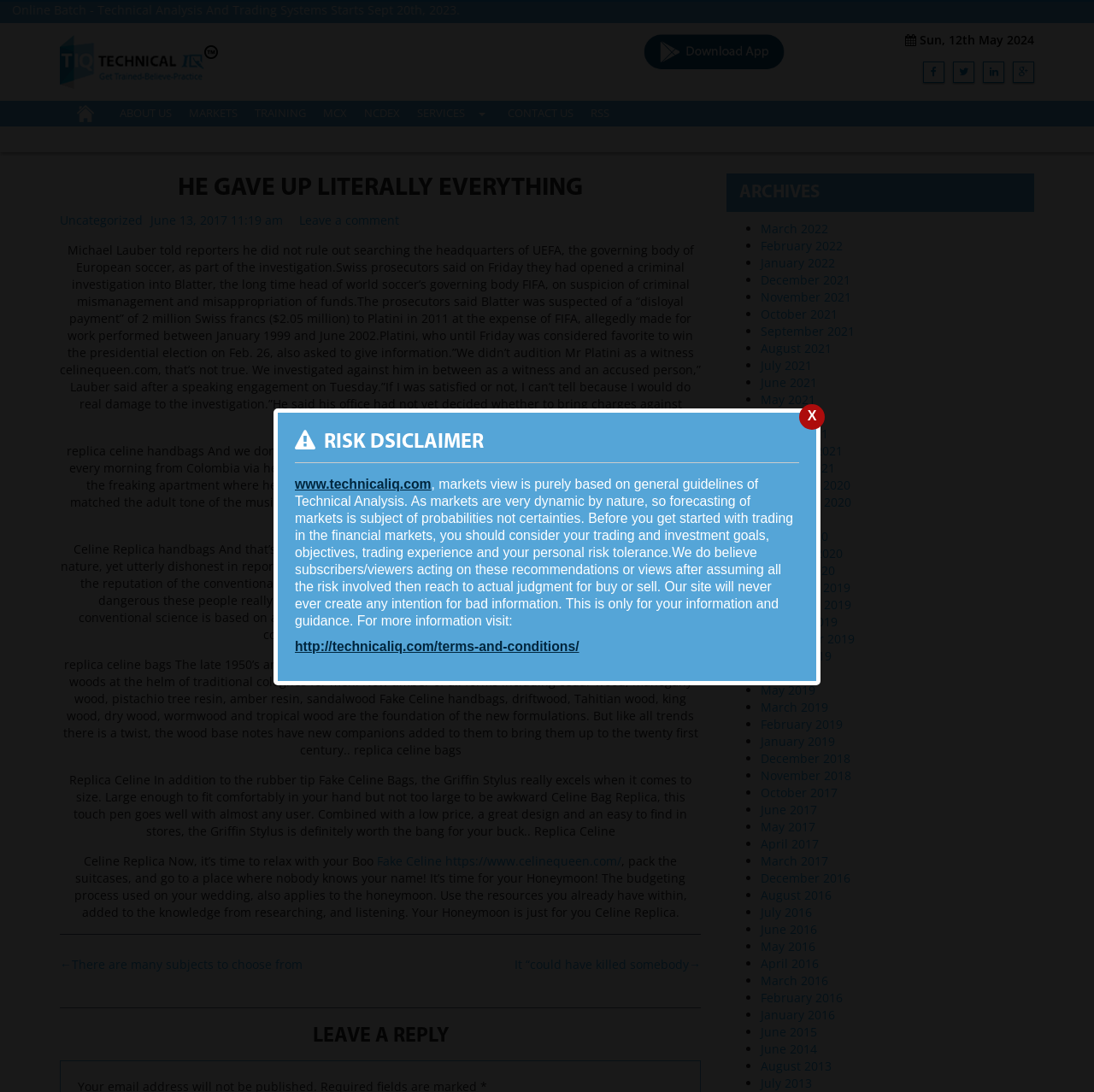Can you identify the bounding box coordinates of the clickable region needed to carry out this instruction: 'Leave a comment on the post'? The coordinates should be four float numbers within the range of 0 to 1, stated as [left, top, right, bottom].

[0.273, 0.194, 0.365, 0.209]